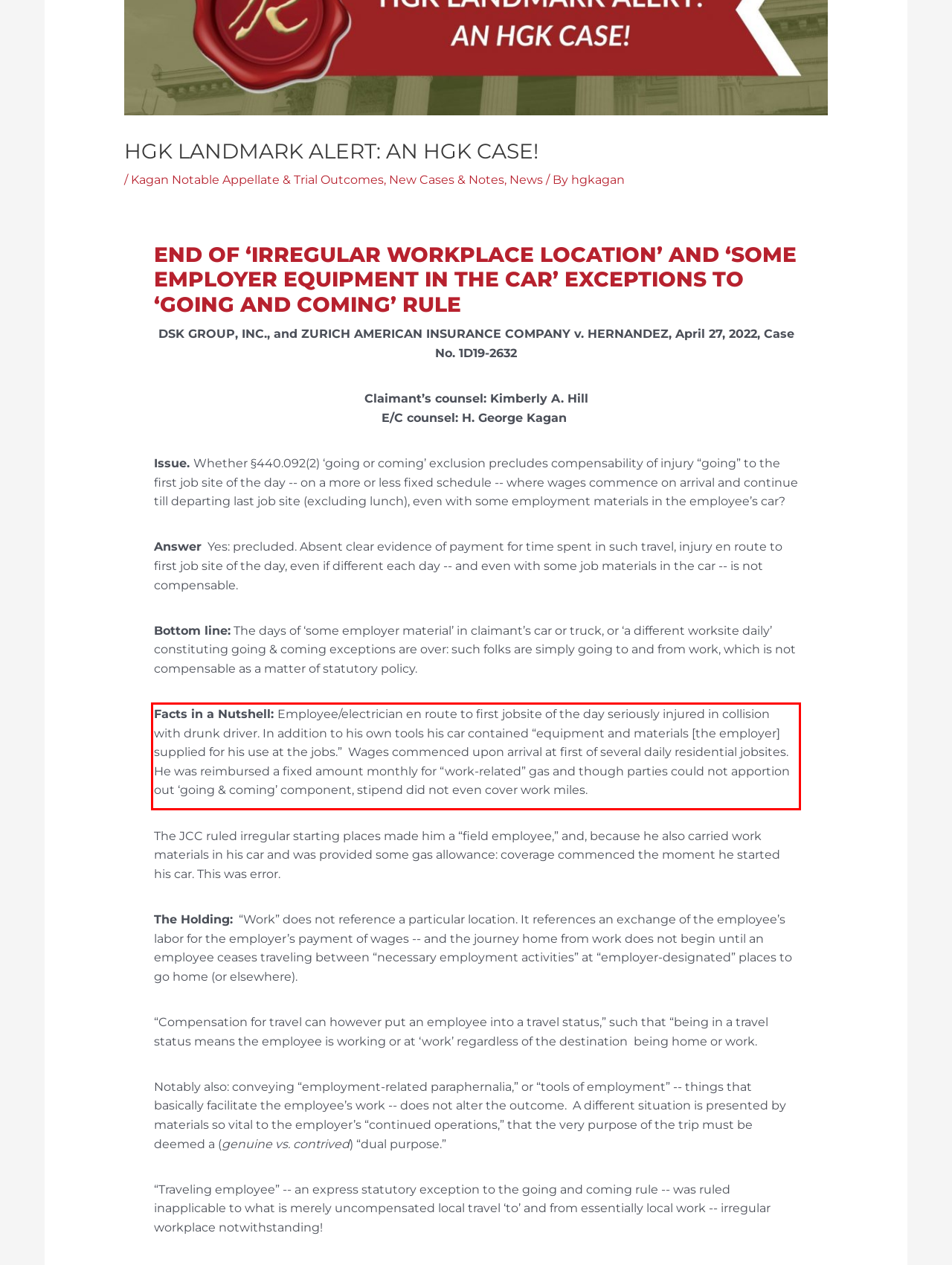You have a webpage screenshot with a red rectangle surrounding a UI element. Extract the text content from within this red bounding box.

Facts in a Nutshell: Employee/electrician en route to first jobsite of the day seriously injured in collision with drunk driver. In addition to his own tools his car contained “equipment and materials [the employer] supplied for his use at the jobs.” Wages commenced upon arrival at first of several daily residential jobsites. He was reimbursed a fixed amount monthly for “work-related” gas and though parties could not apportion out ‘going & coming’ component, stipend did not even cover work miles.